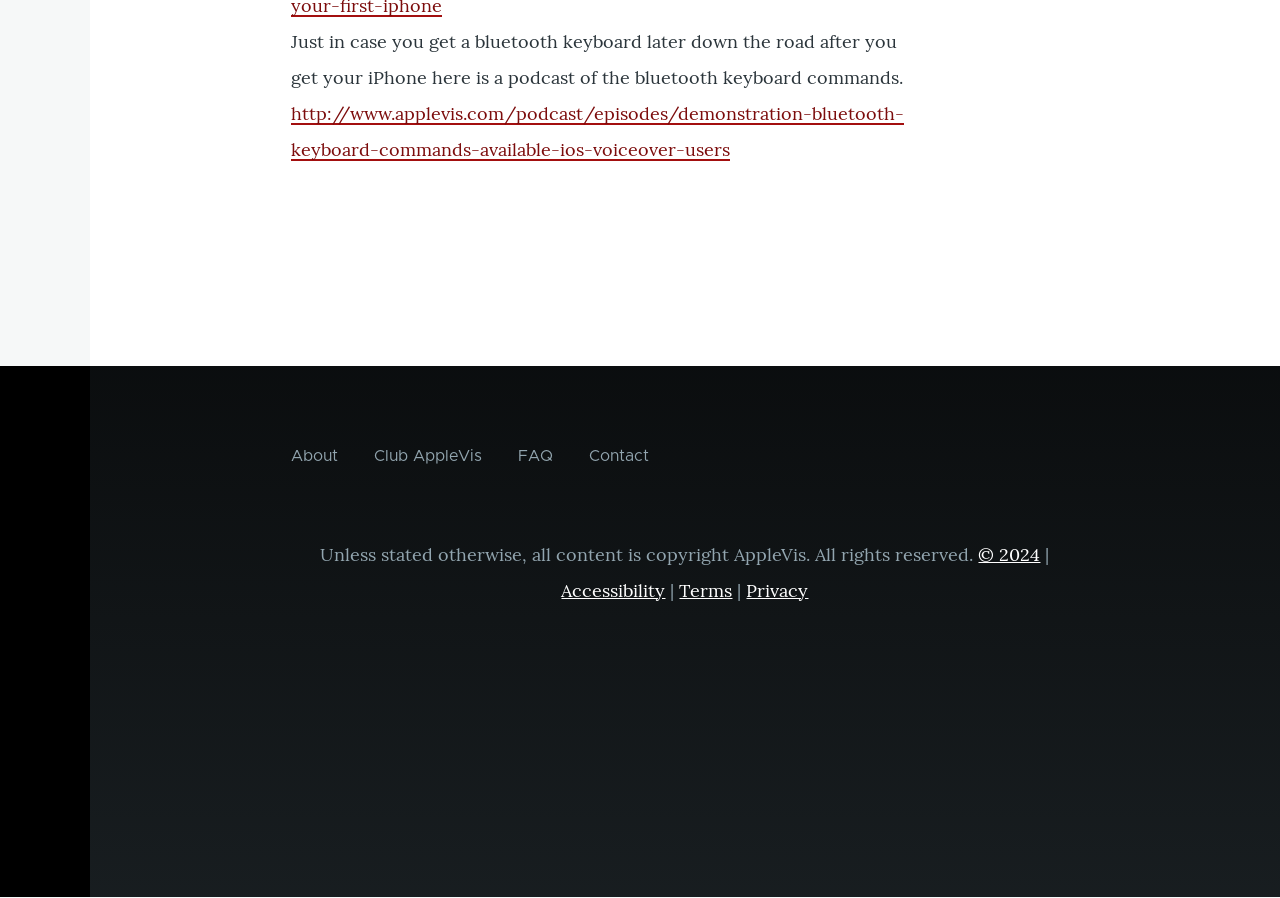What are the three links mentioned at the bottom of the page?
Please give a detailed answer to the question using the information shown in the image.

The three links mentioned at the bottom of the page are 'Accessibility', 'Terms', and 'Privacy' which are obtained from the link elements with the corresponding texts.